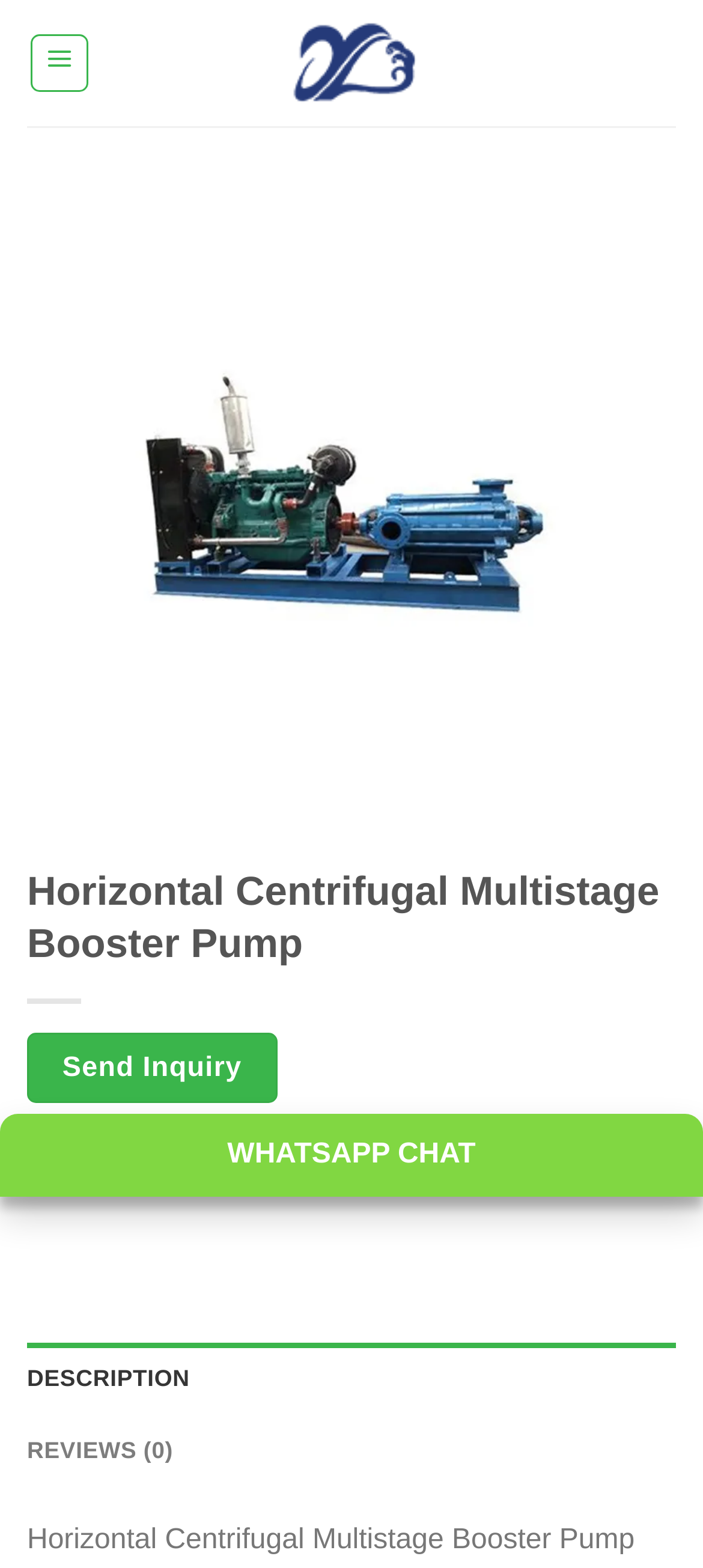Please determine the bounding box coordinates, formatted as (top-left x, top-left y, bottom-right x, bottom-right y), with all values as floating point numbers between 0 and 1. Identify the bounding box of the region described as: title="horizontal centrifugal multisatage booster pump"

[0.038, 0.323, 0.962, 0.343]